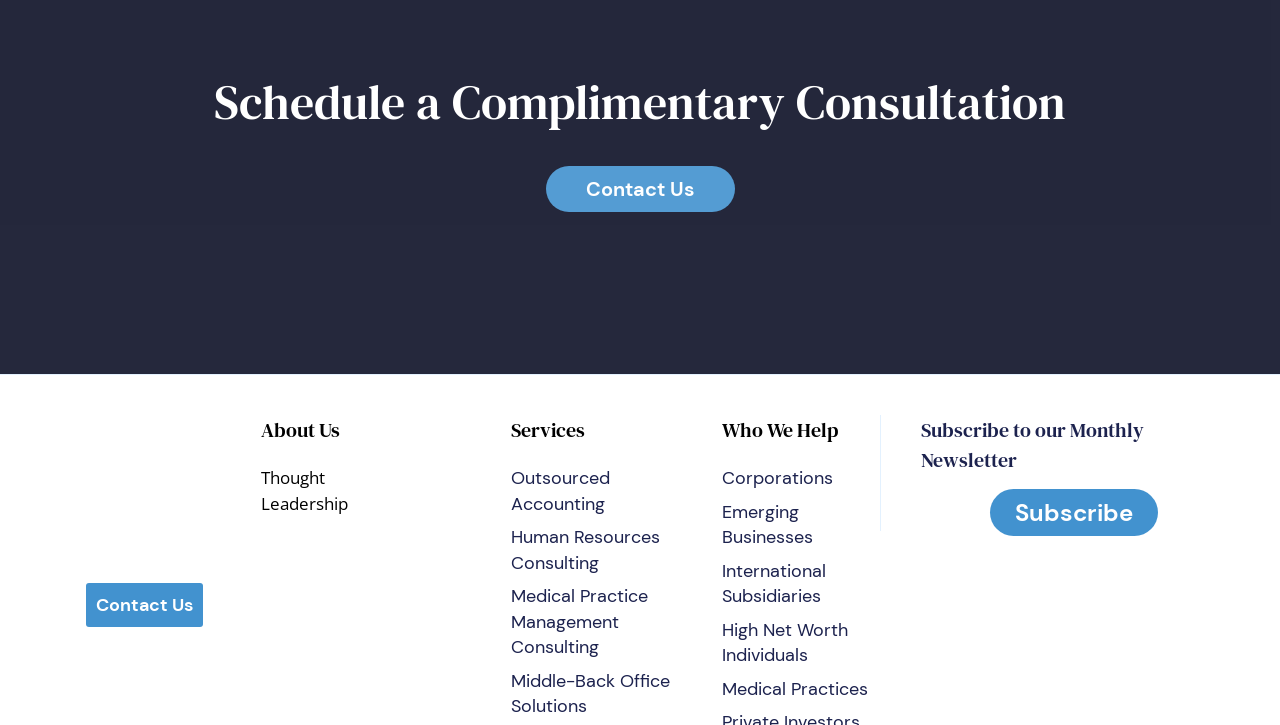What is the purpose of the 'Subscribe' button? Based on the image, give a response in one word or a short phrase.

Subscribe to newsletter